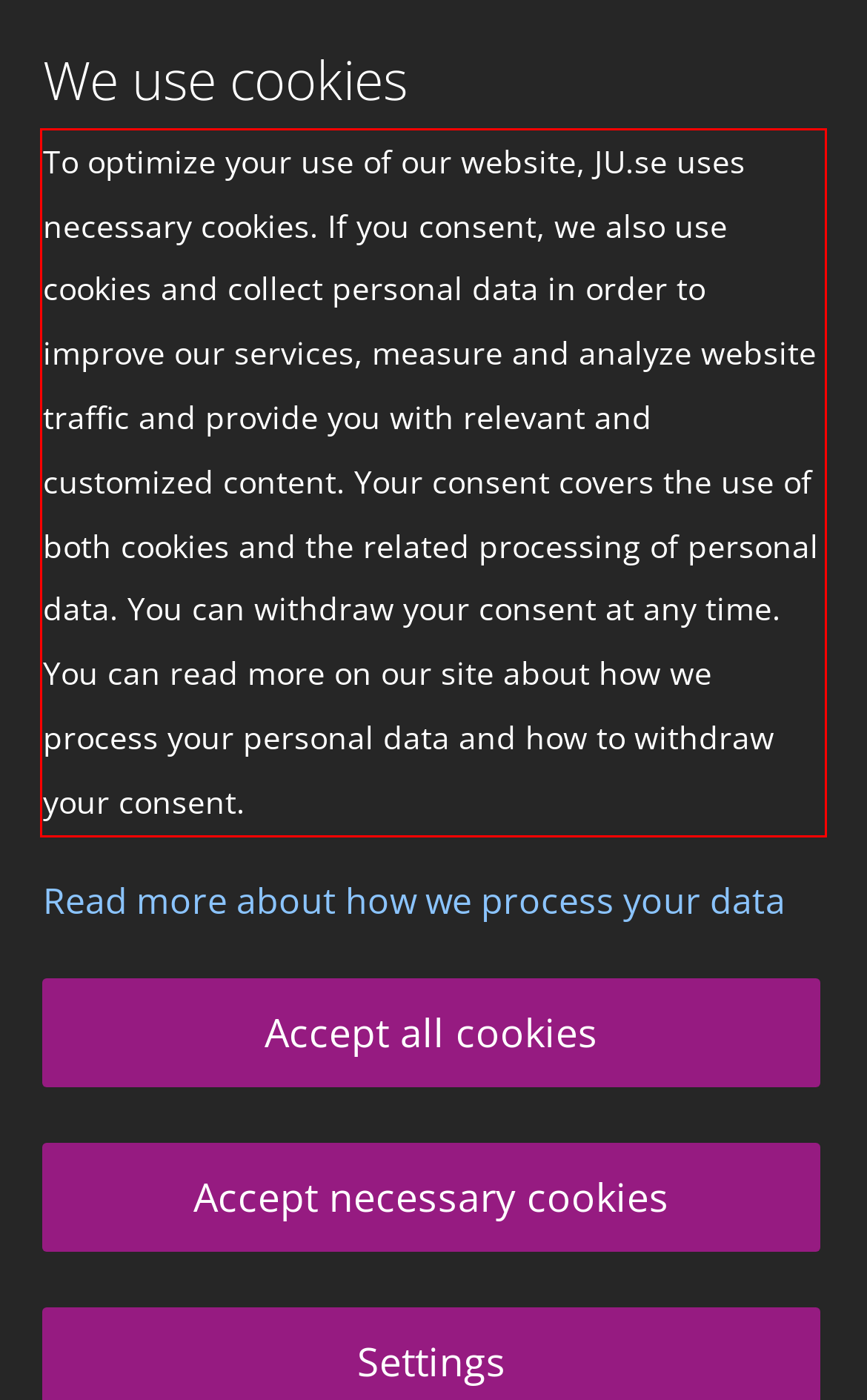By examining the provided screenshot of a webpage, recognize the text within the red bounding box and generate its text content.

To optimize your use of our website, JU.se uses necessary cookies. If you consent, we also use cookies and collect personal data in order to improve our services, measure and analyze website traffic and provide you with relevant and customized content. Your consent covers the use of both cookies and the related processing of personal data. You can withdraw your consent at any time. You can read more on our site about how we process your personal data and how to withdraw your consent.